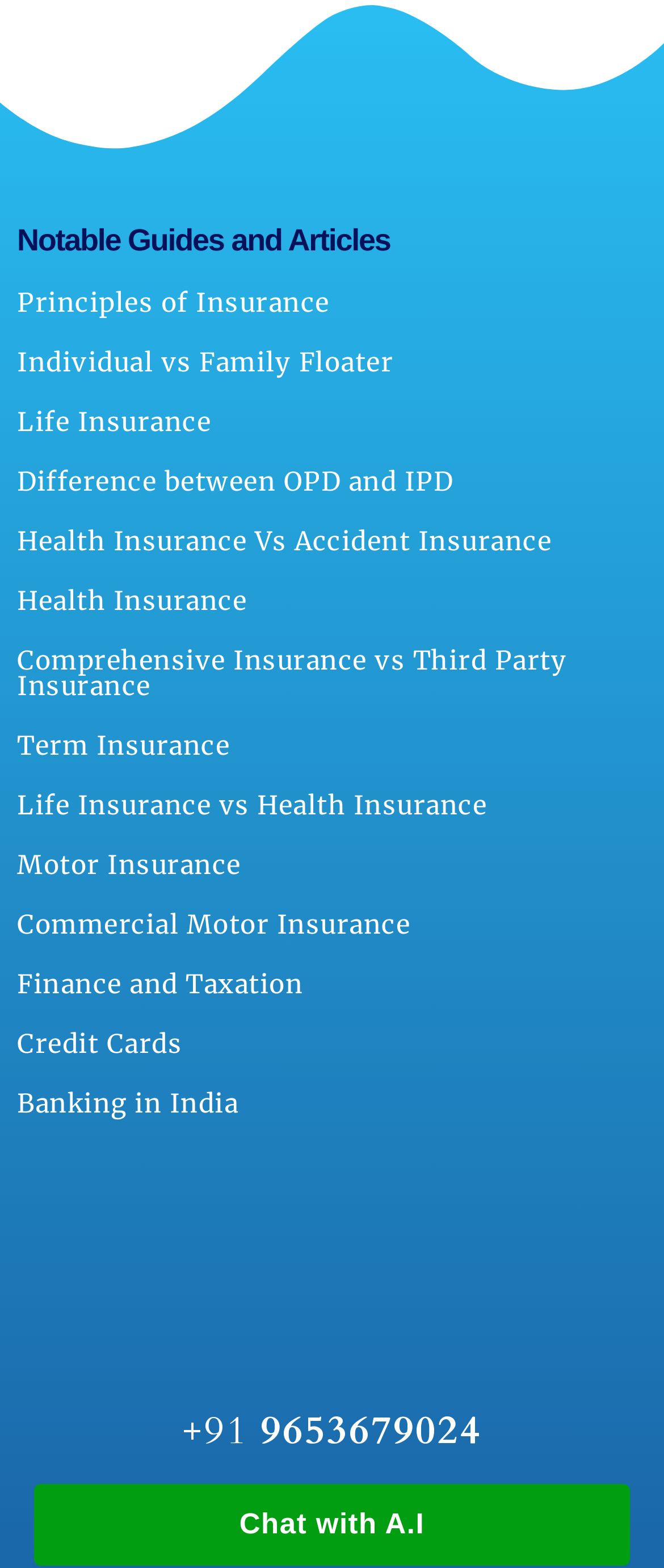What is the purpose of the 'Chat with A.I' link?
Provide a short answer using one word or a brief phrase based on the image.

To chat with AI